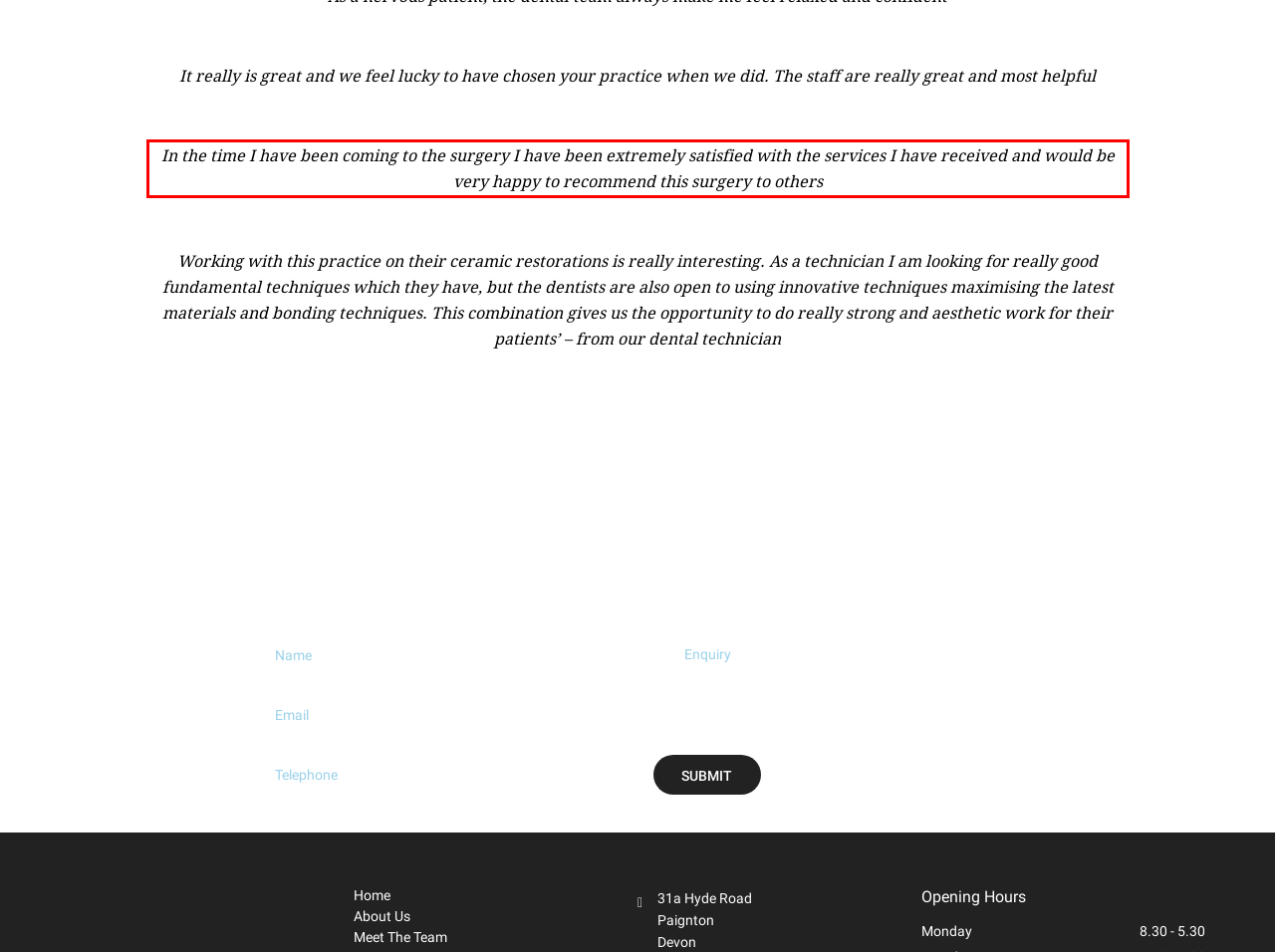By examining the provided screenshot of a webpage, recognize the text within the red bounding box and generate its text content.

In the time I have been coming to the surgery I have been extremely satisfied with the services I have received and would be very happy to recommend this surgery to others